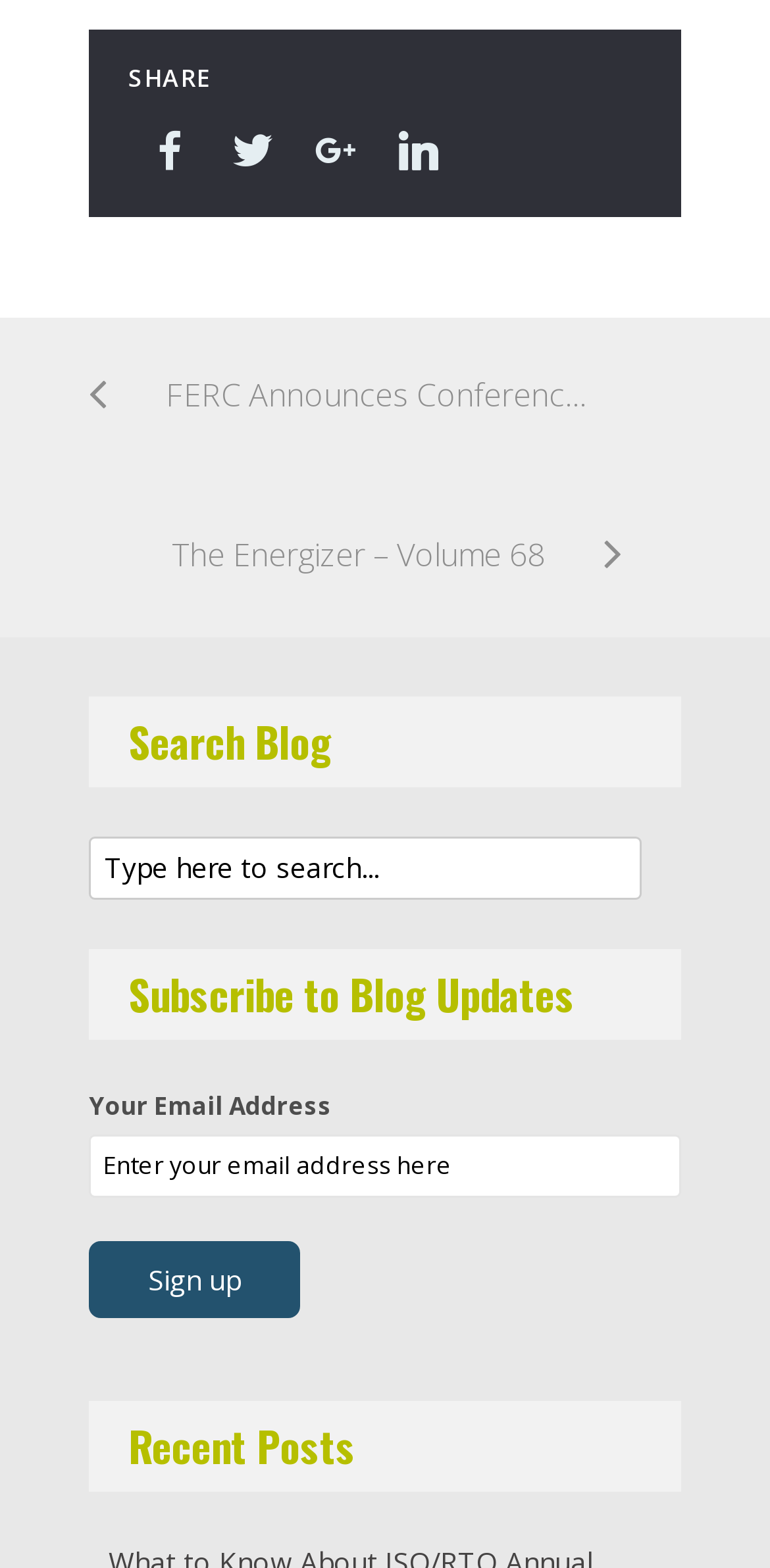Give the bounding box coordinates for the element described as: "The Energizer – Volume 68".

[0.115, 0.305, 0.808, 0.407]